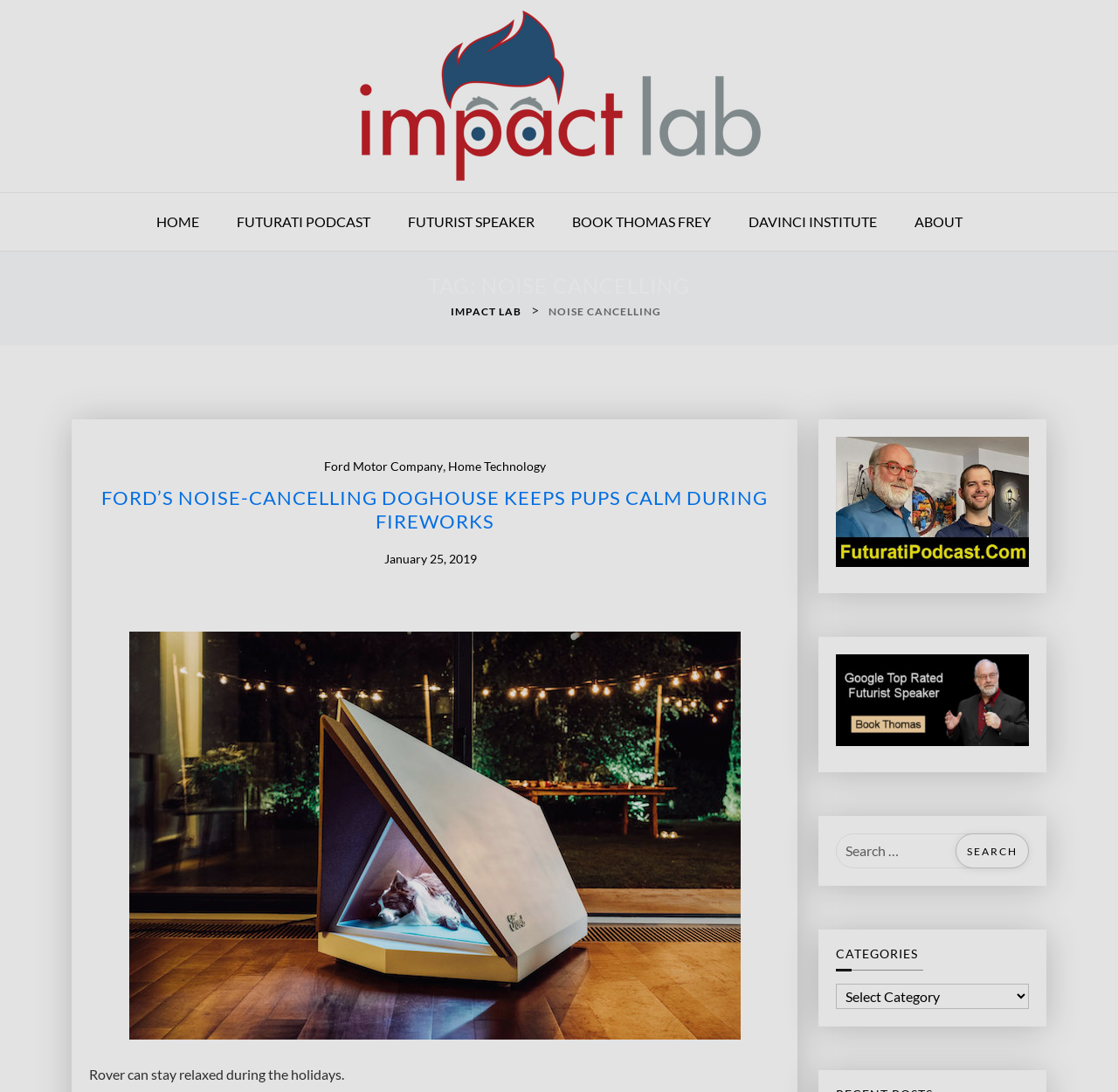Please specify the bounding box coordinates of the element that should be clicked to execute the given instruction: 'Search for something'. Ensure the coordinates are four float numbers between 0 and 1, expressed as [left, top, right, bottom].

[0.748, 0.763, 0.92, 0.795]